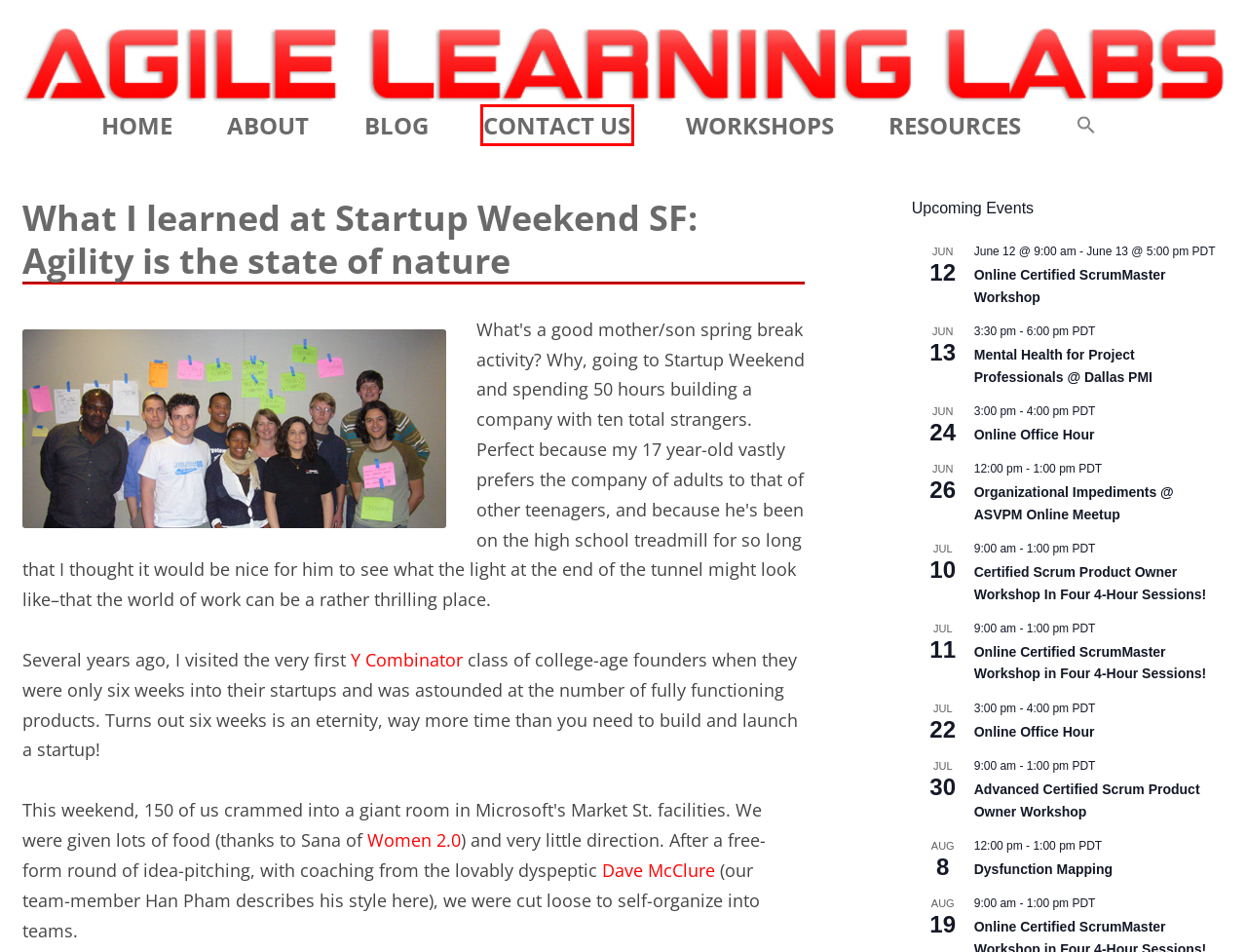Analyze the screenshot of a webpage with a red bounding box and select the webpage description that most accurately describes the new page resulting from clicking the element inside the red box. Here are the candidates:
A. Agile Learning Labs | Scrum Training, Coaching and Consulting
B. Online Certified ScrumMaster Workshop in Four 4-Hour Sessions!
C. Clients | Agile Learning Labs
D. Advanced Certified Scrum Product Owner | Agile Learning Labs
E. Handouts | Agile Learning Labs
F. Contact Us | Agile Learning Labs
G. Facilitation Skills Workshop | Agile Learning Labs
H. Online Office Hour

F